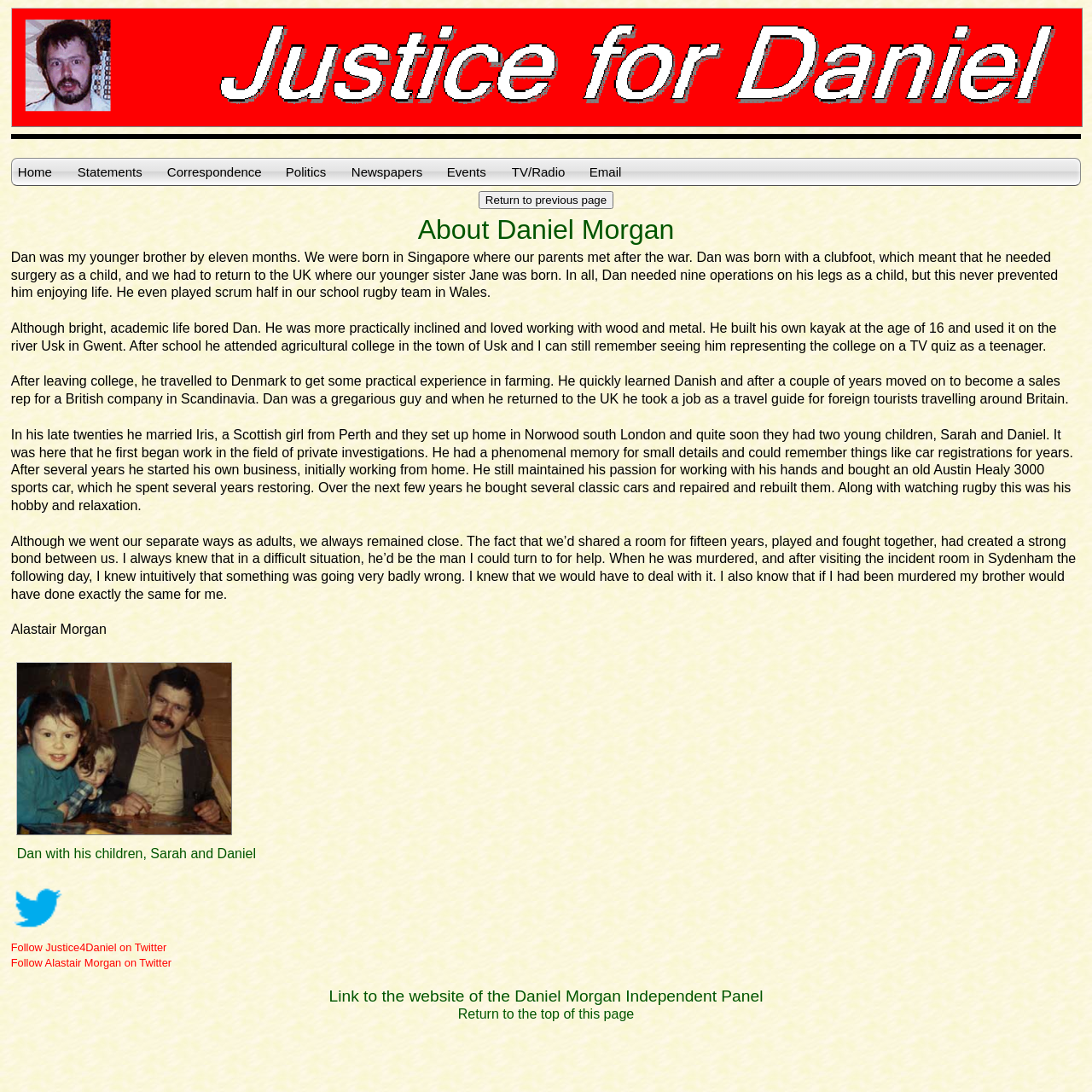Find and provide the bounding box coordinates for the UI element described here: "Follow Alastair Morgan on Twitter". The coordinates should be given as four float numbers between 0 and 1: [left, top, right, bottom].

[0.01, 0.875, 0.157, 0.887]